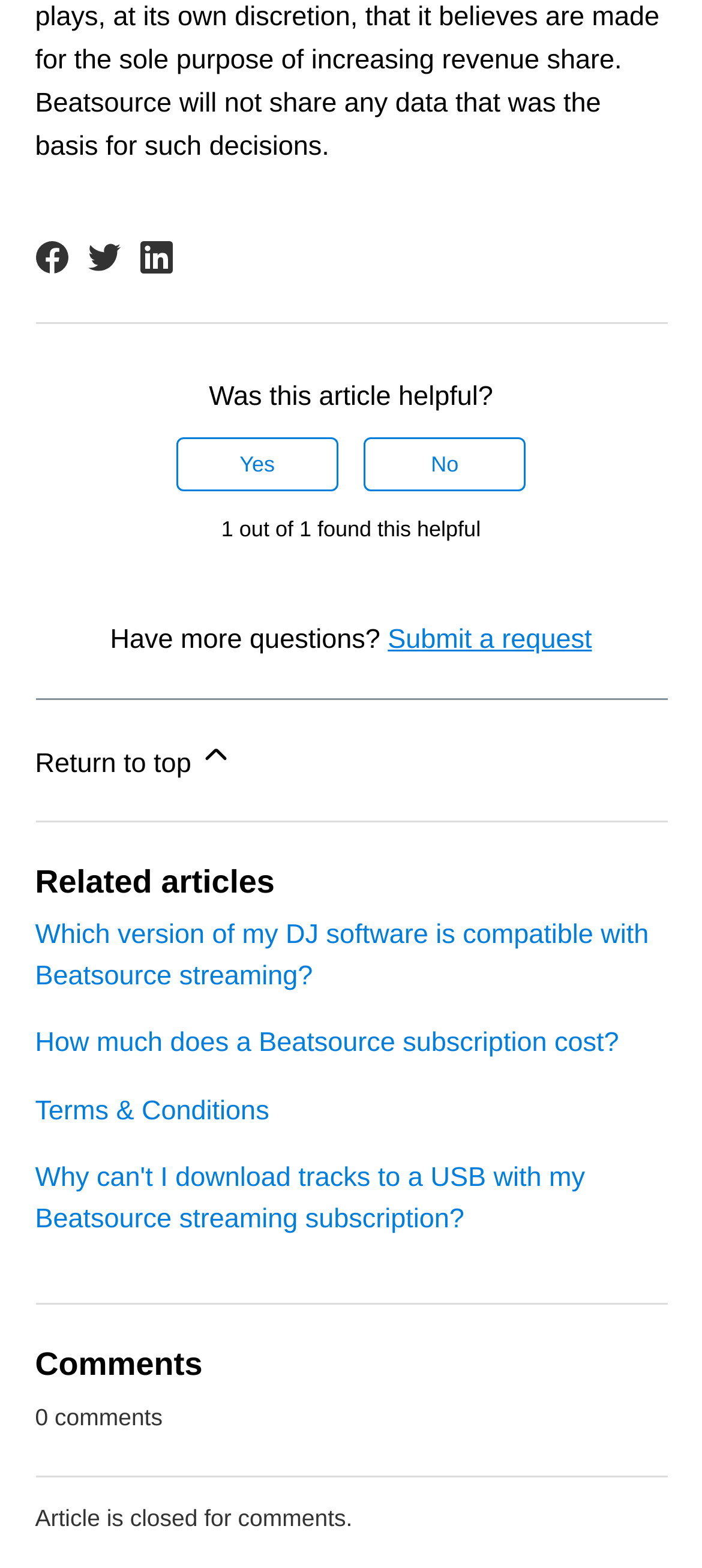Given the webpage screenshot and the description, determine the bounding box coordinates (top-left x, top-left y, bottom-right x, bottom-right y) that define the location of the UI element matching this description: Terms & Conditions

[0.05, 0.699, 0.383, 0.718]